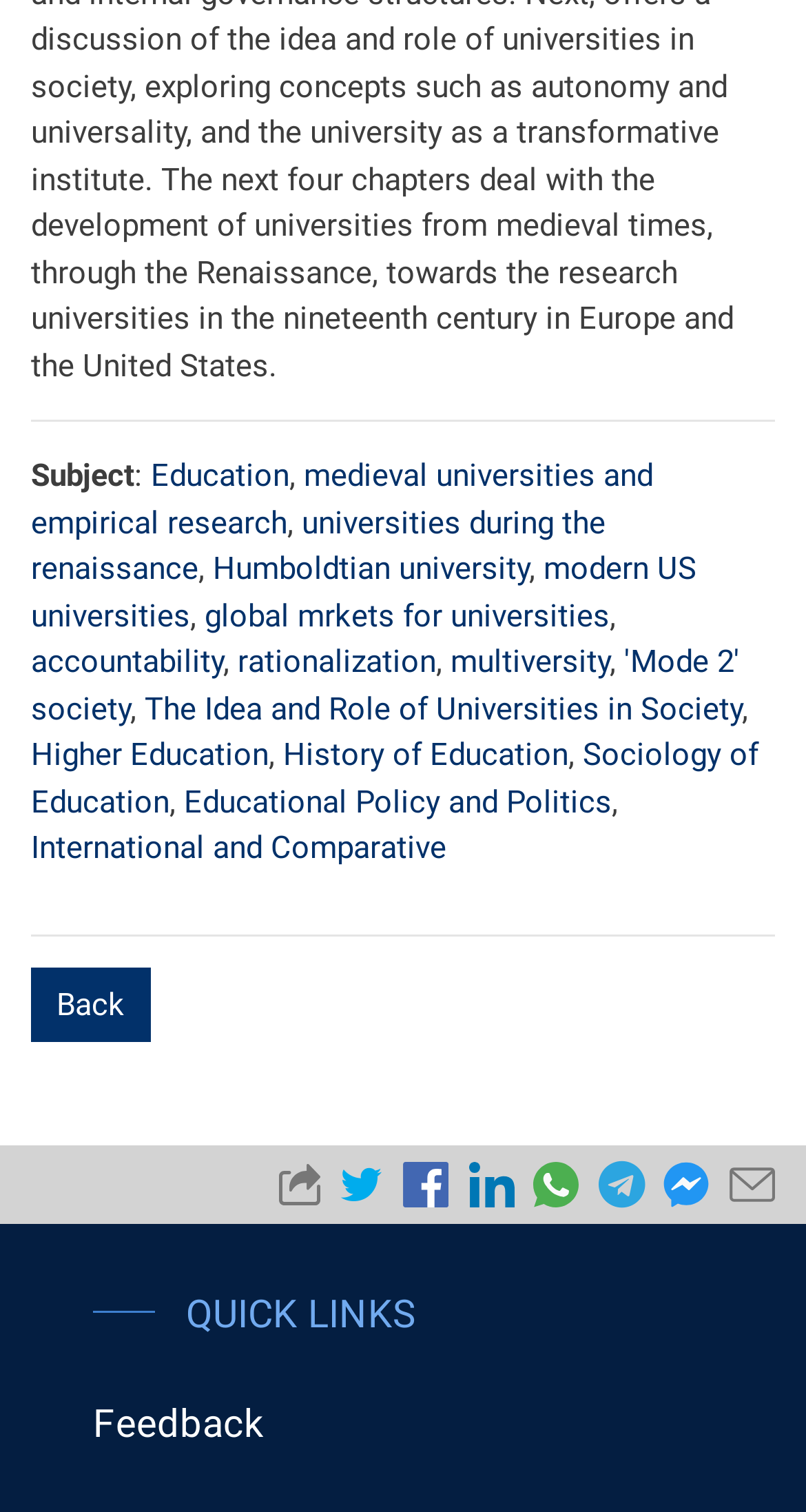Indicate the bounding box coordinates of the element that must be clicked to execute the instruction: "Visit 'The Idea and Role of Universities in Society'". The coordinates should be given as four float numbers between 0 and 1, i.e., [left, top, right, bottom].

[0.179, 0.457, 0.921, 0.481]